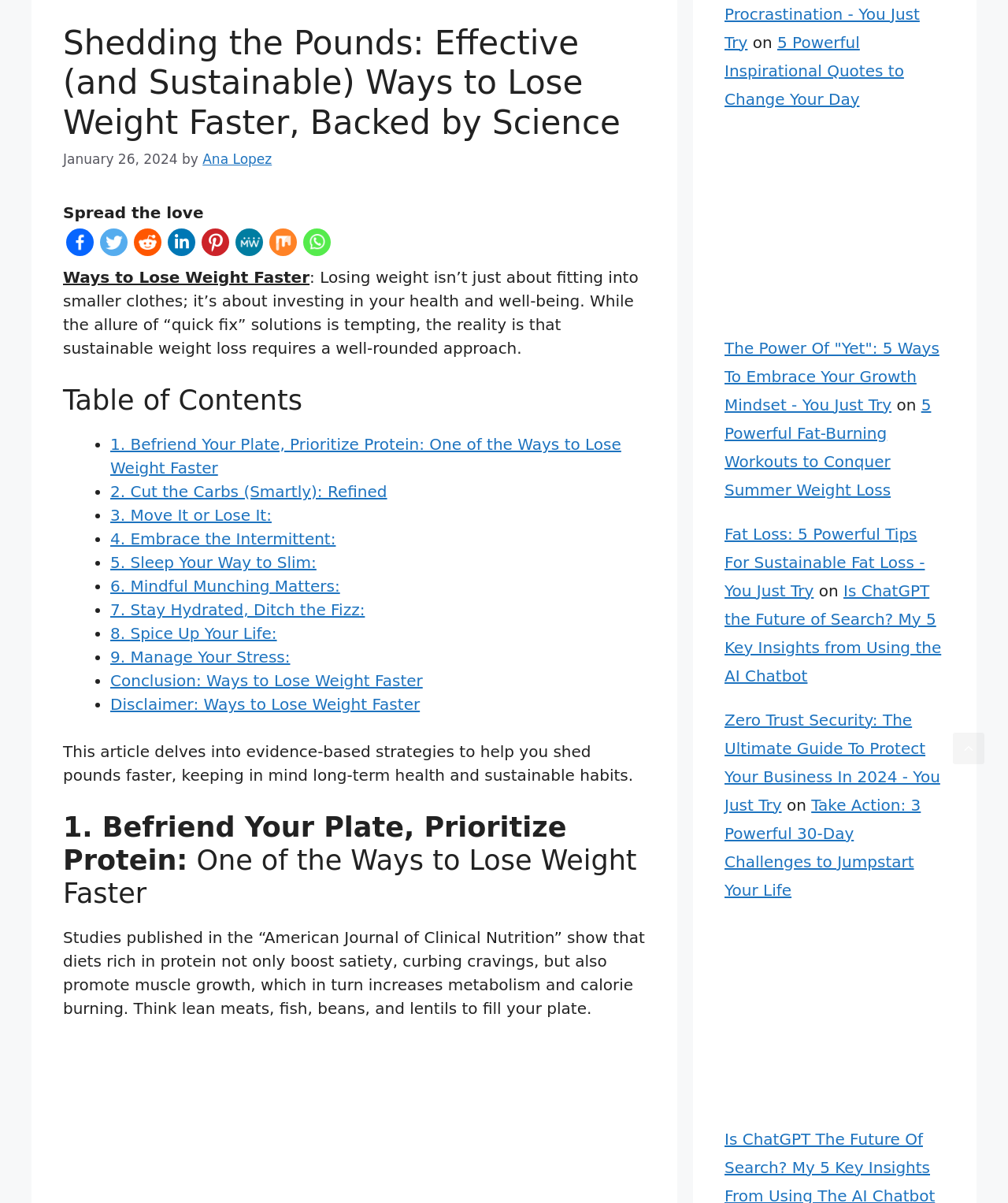Locate the bounding box coordinates of the element I should click to achieve the following instruction: "Share on Facebook".

[0.064, 0.189, 0.095, 0.219]